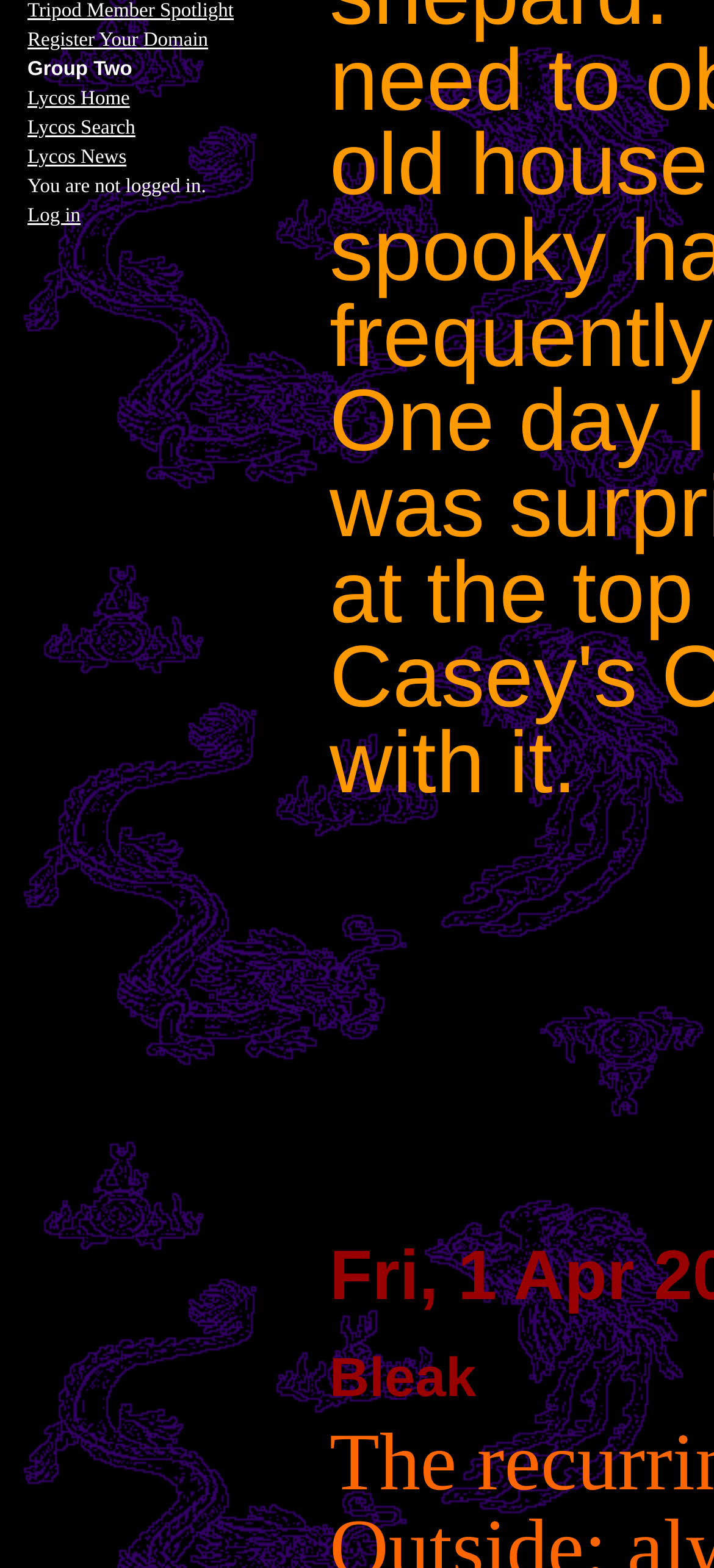Using the given element description, provide the bounding box coordinates (top-left x, top-left y, bottom-right x, bottom-right y) for the corresponding UI element in the screenshot: Cleaning

None